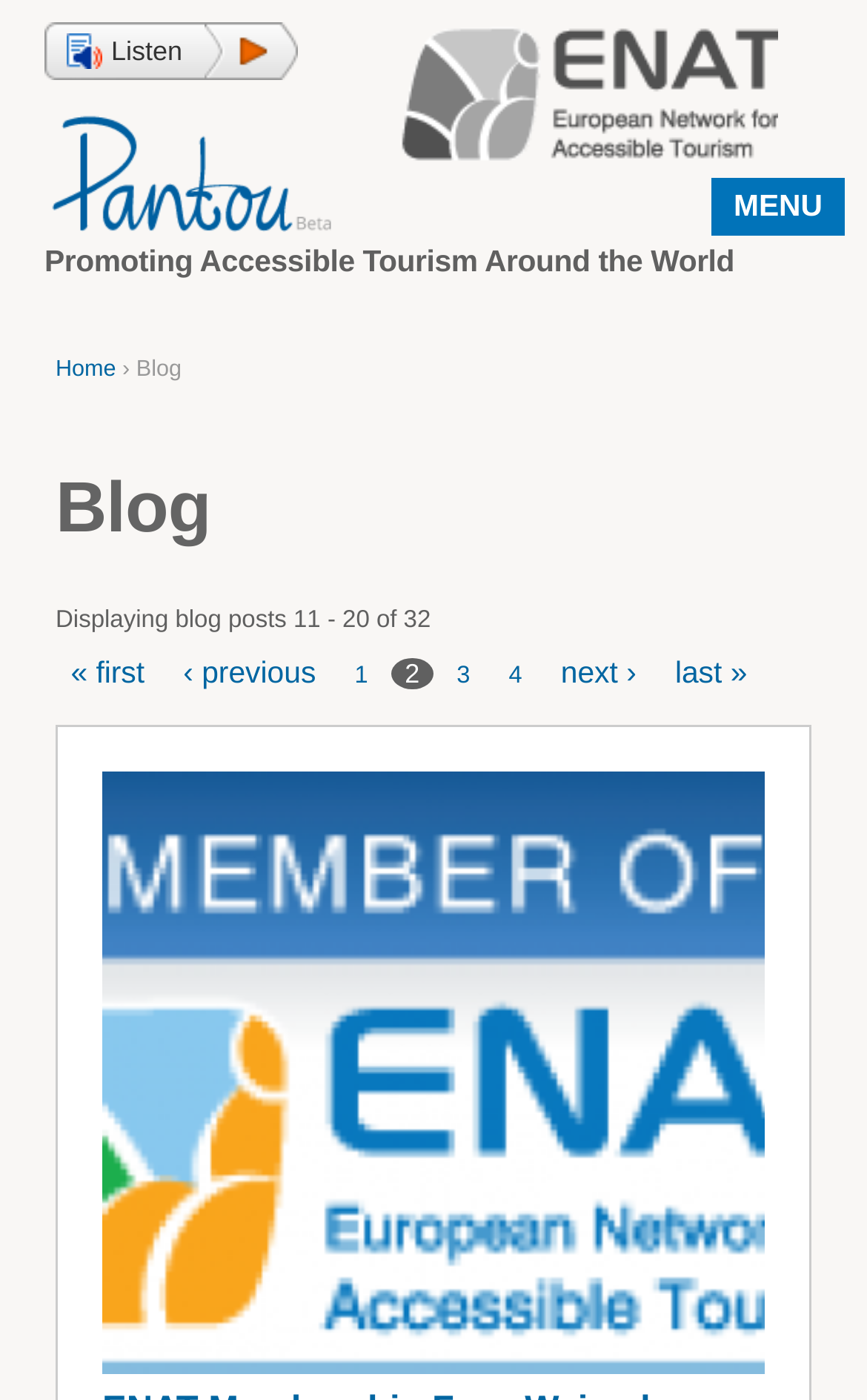Please locate the UI element described by "‹ previous" and provide its bounding box coordinates.

[0.211, 0.469, 0.364, 0.493]